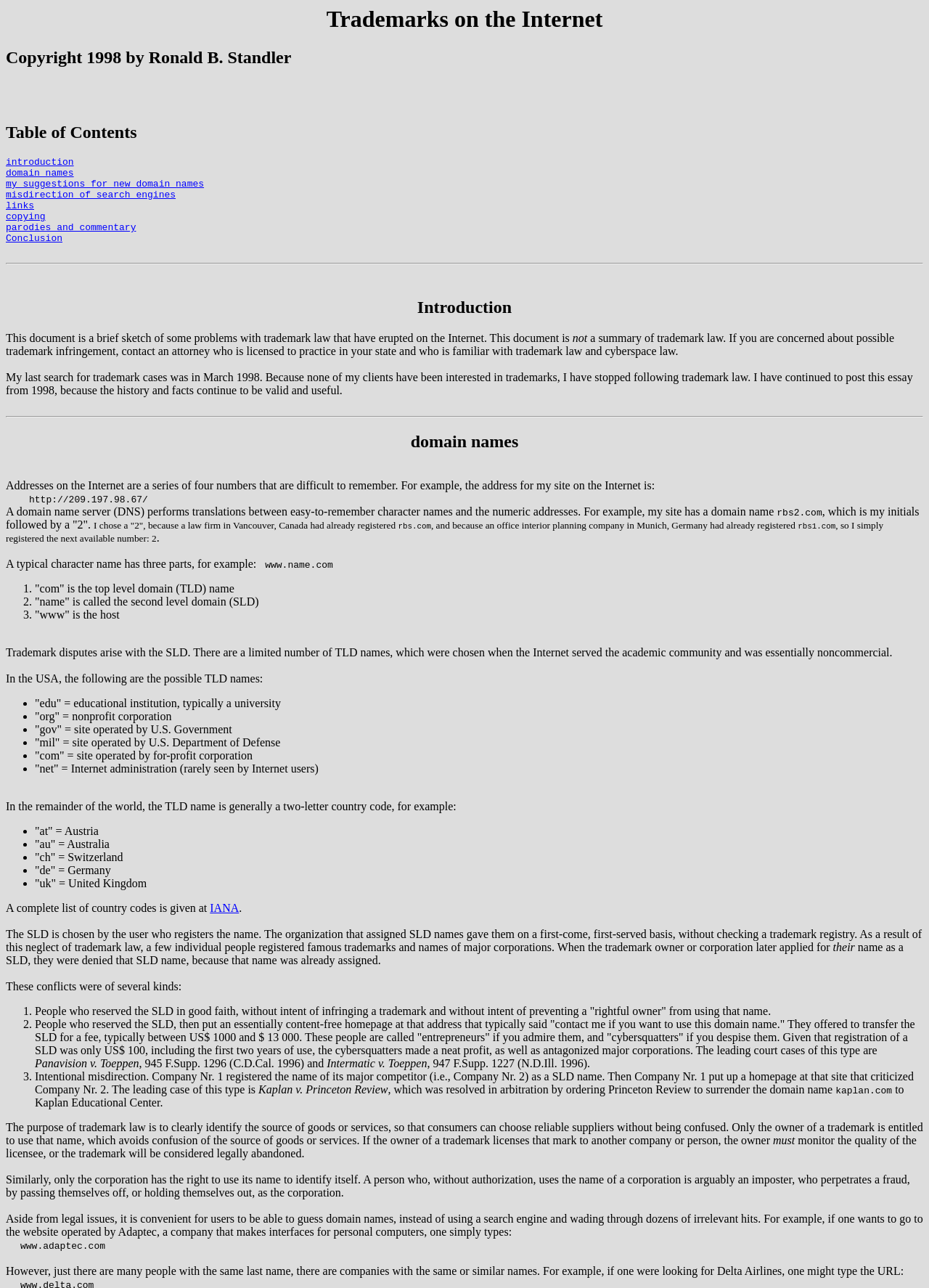Please specify the coordinates of the bounding box for the element that should be clicked to carry out this instruction: "check links". The coordinates must be four float numbers between 0 and 1, formatted as [left, top, right, bottom].

[0.006, 0.156, 0.037, 0.164]